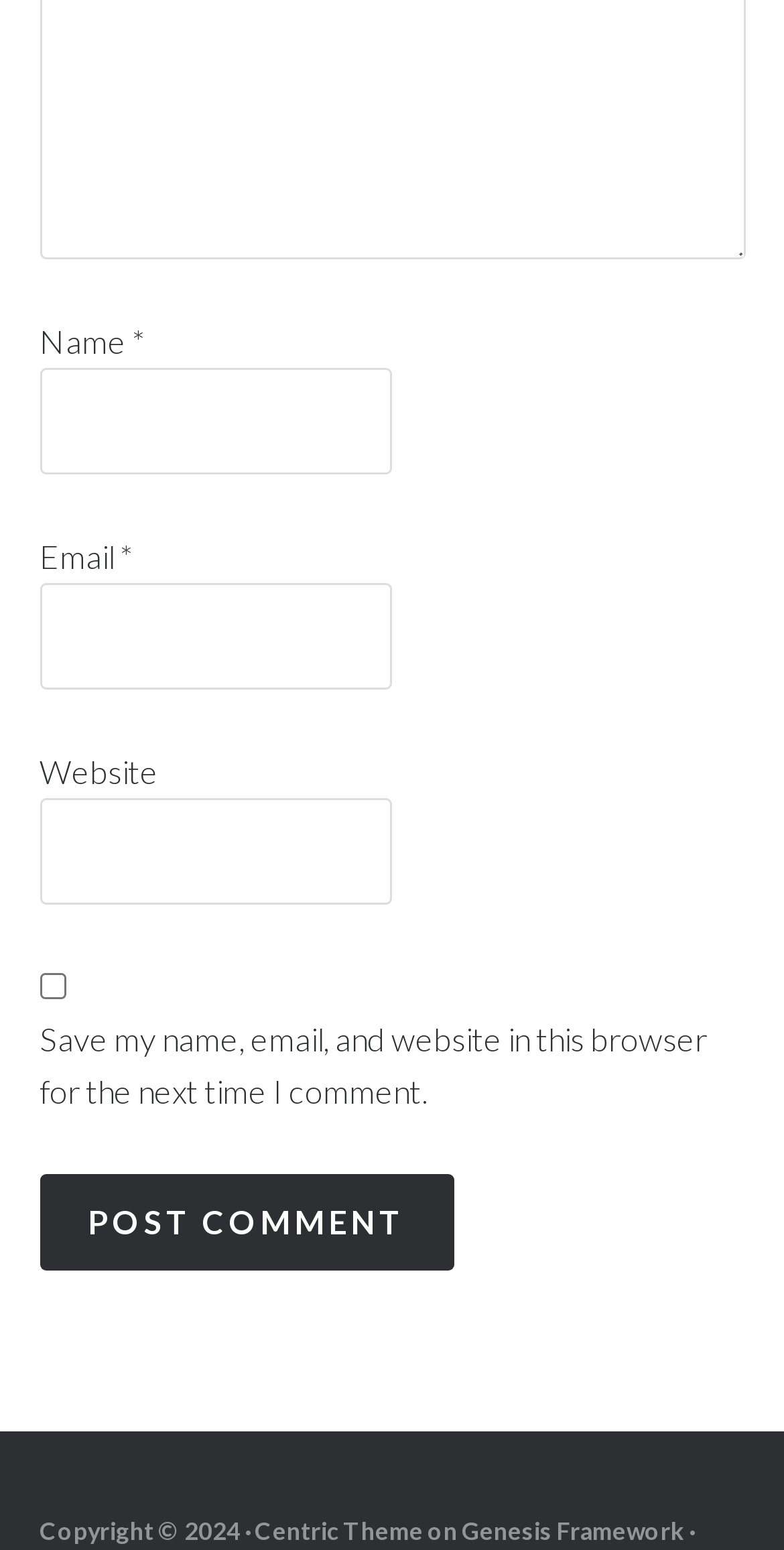What is the purpose of the checkbox?
By examining the image, provide a one-word or phrase answer.

Save comment info